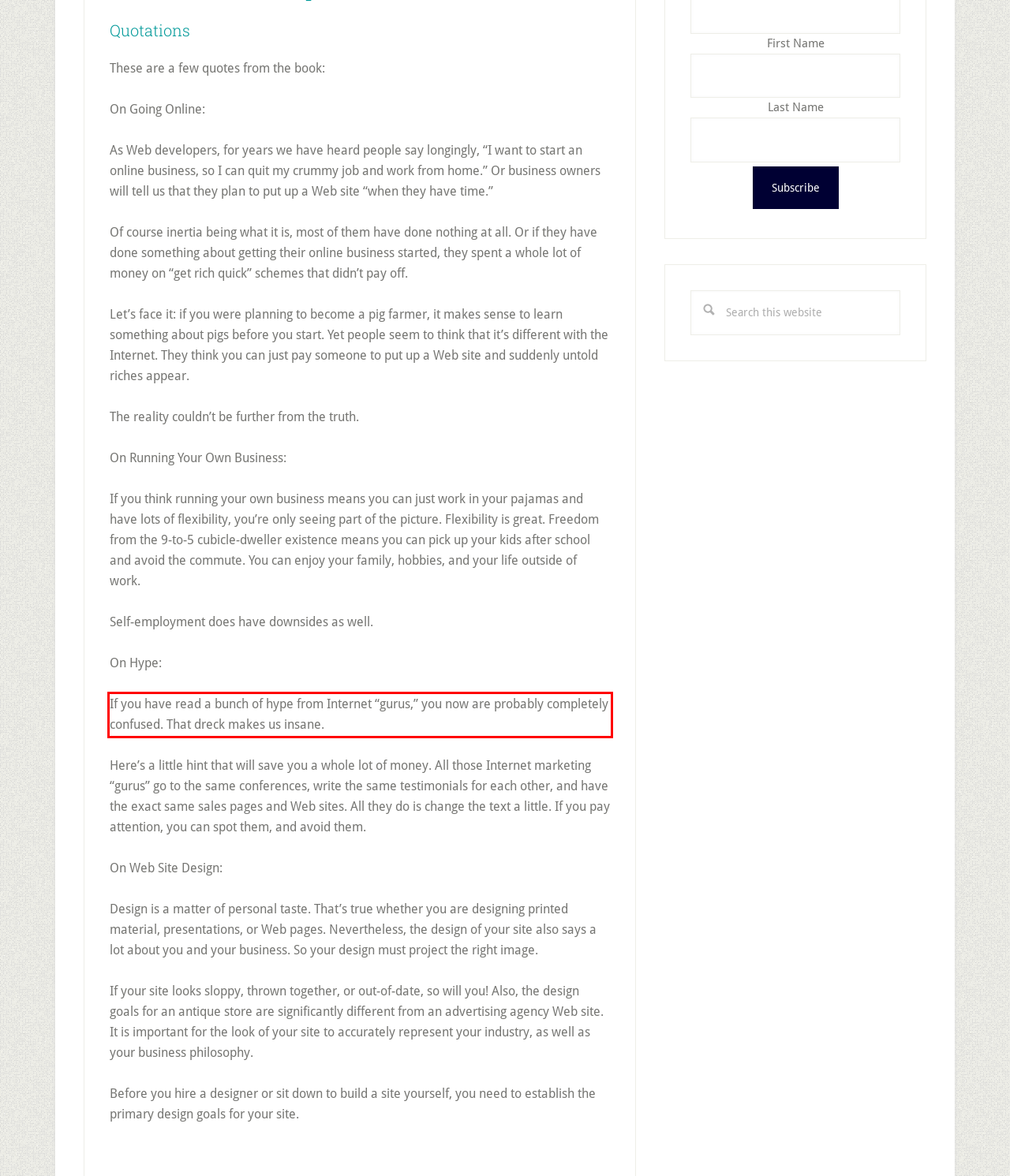You are presented with a webpage screenshot featuring a red bounding box. Perform OCR on the text inside the red bounding box and extract the content.

If you have read a bunch of hype from Internet “gurus,” you now are probably completely confused. That dreck makes us insane.